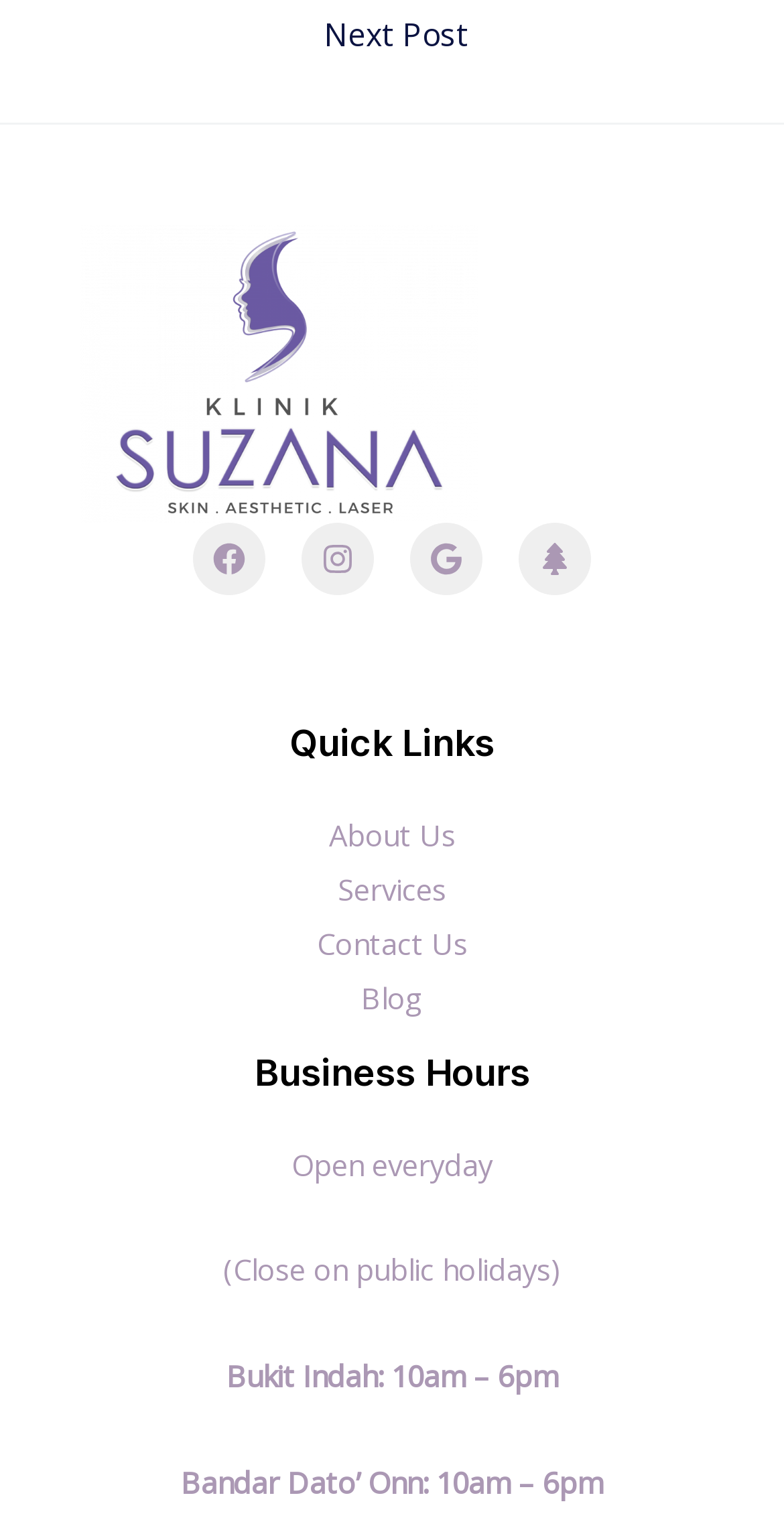Identify the bounding box coordinates of the element that should be clicked to fulfill this task: "Check the Business Hours". The coordinates should be provided as four float numbers between 0 and 1, i.e., [left, top, right, bottom].

[0.103, 0.687, 0.897, 0.723]